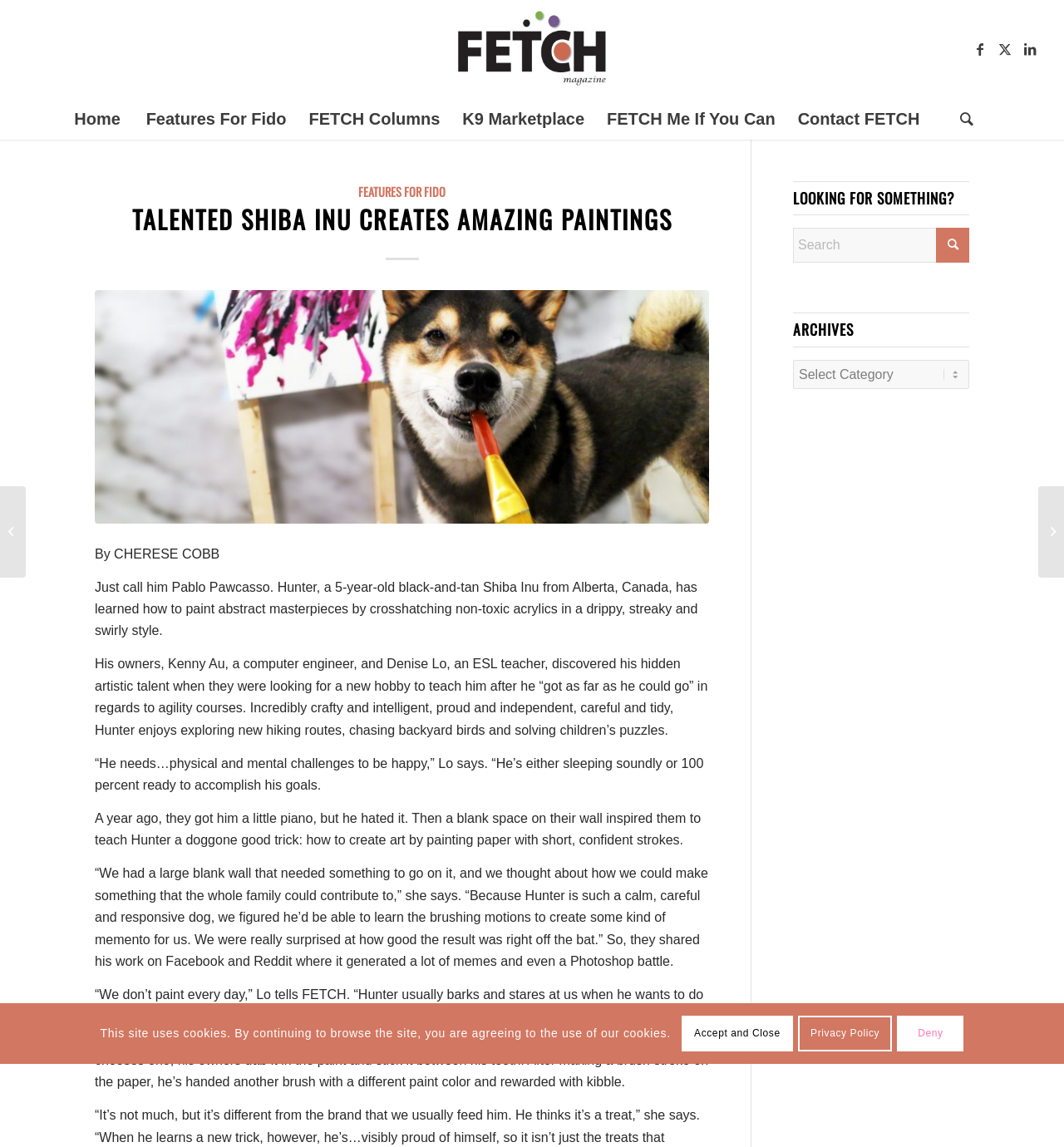Determine the bounding box coordinates for the clickable element to execute this instruction: "View Creating a Masterpiece …". Provide the coordinates as four float numbers between 0 and 1, i.e., [left, top, right, bottom].

[0.0, 0.424, 0.024, 0.504]